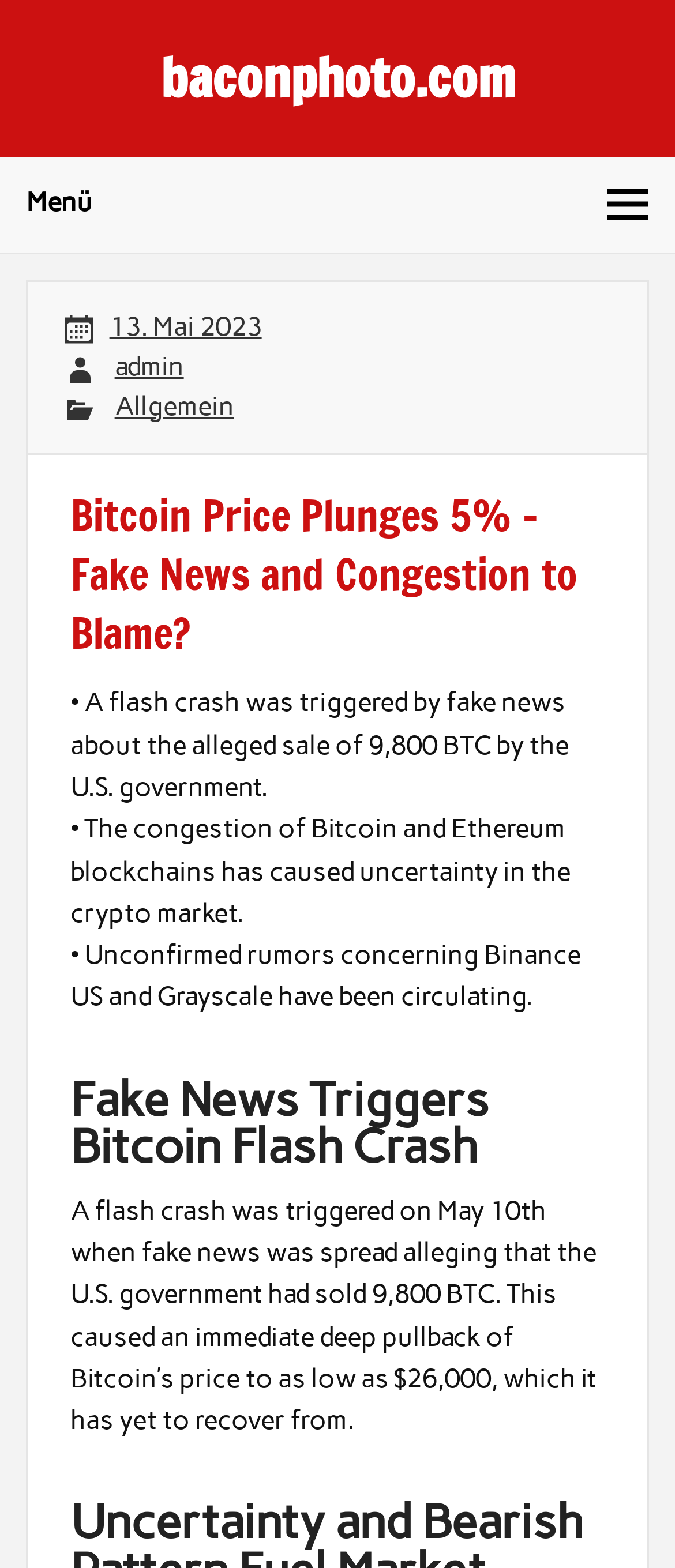Please determine the primary heading and provide its text.

Bitcoin Price Plunges 5% – Fake News and Congestion to Blame?